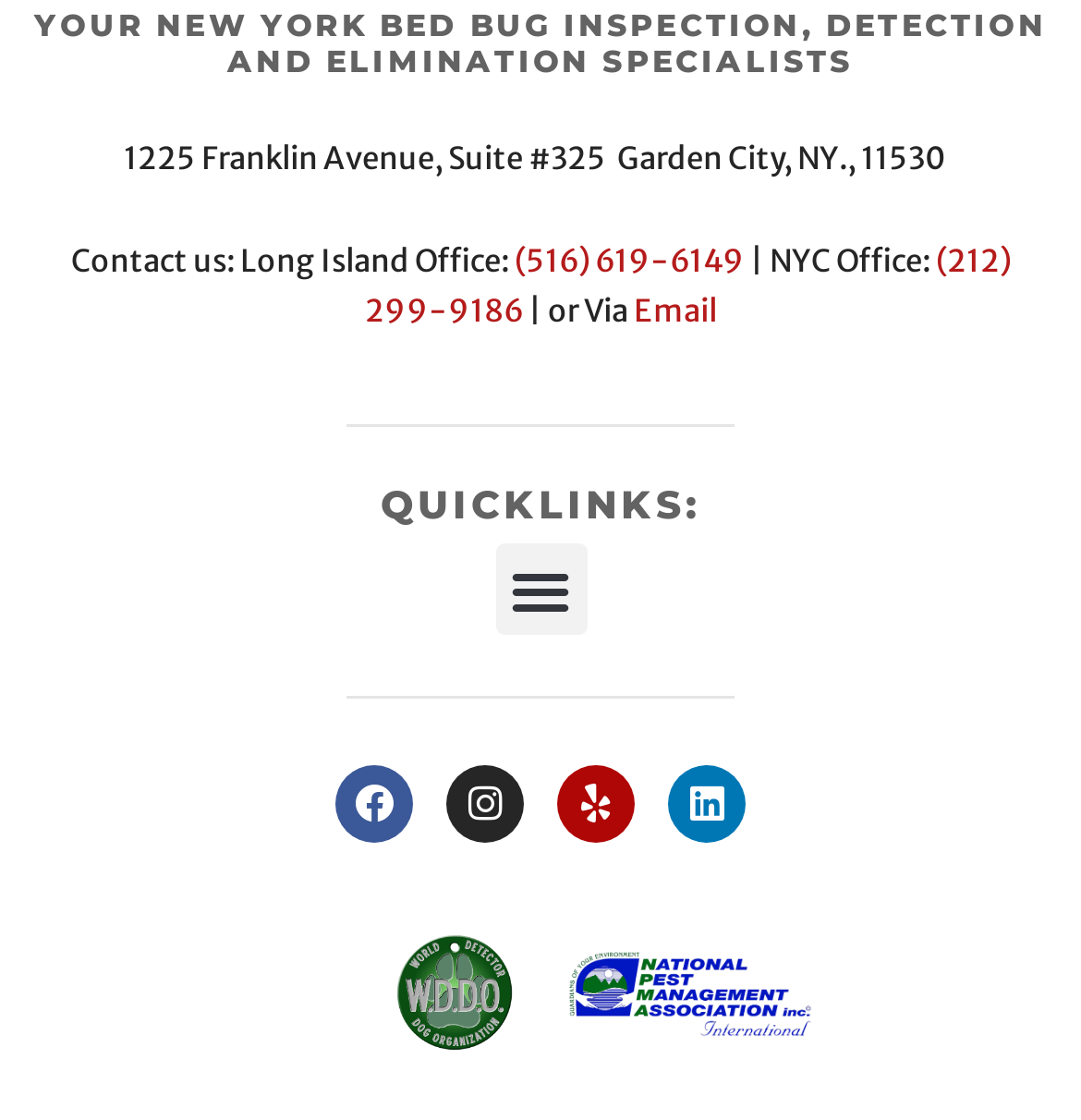Please look at the image and answer the question with a detailed explanation: What social media platforms does the company have?

I found the social media links at the bottom of the page, which include Facebook, Instagram, Yelp, and Linkedin, each with its respective icon.